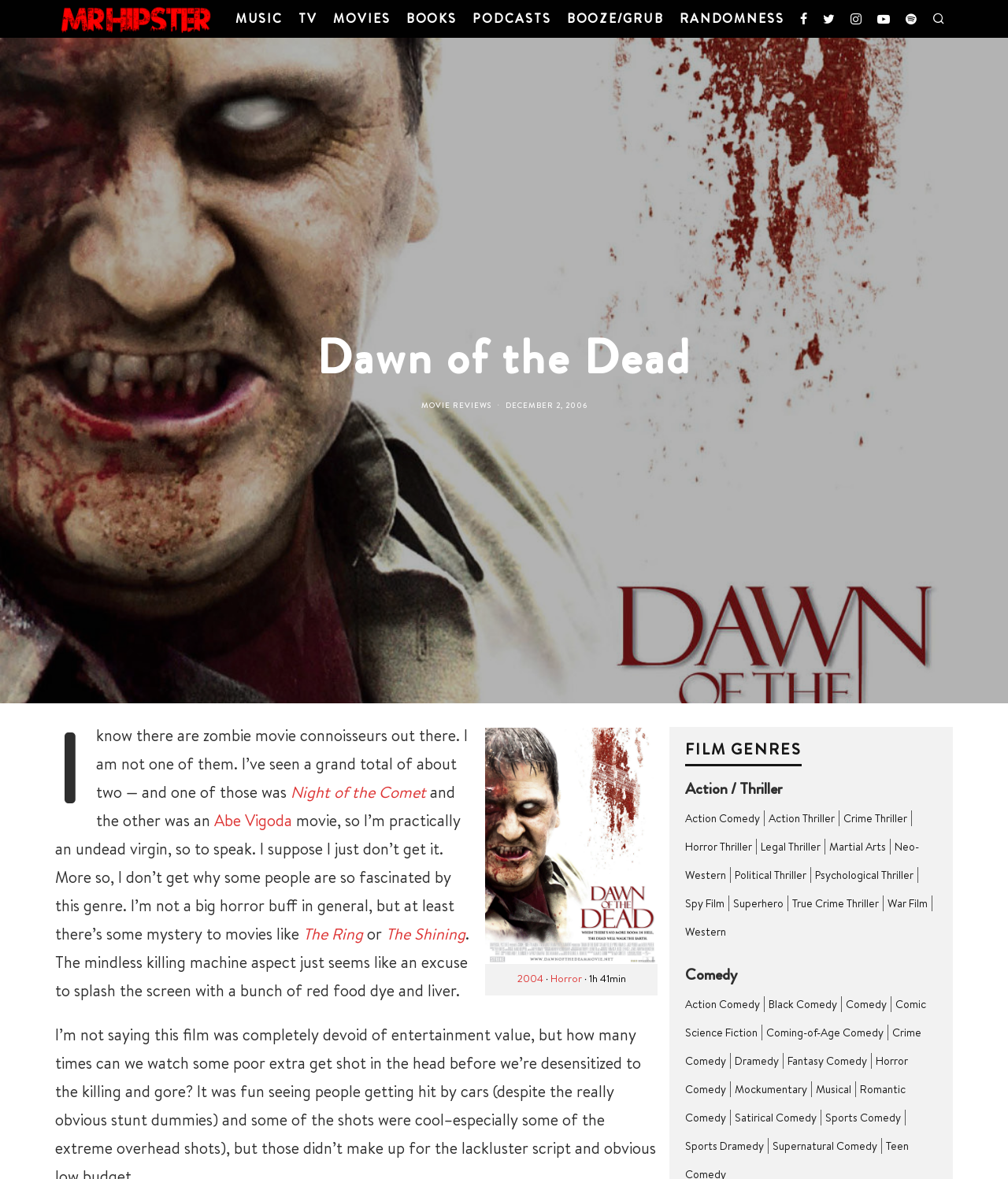How many film genres are listed on the webpage?
Answer the question based on the image using a single word or a brief phrase.

24